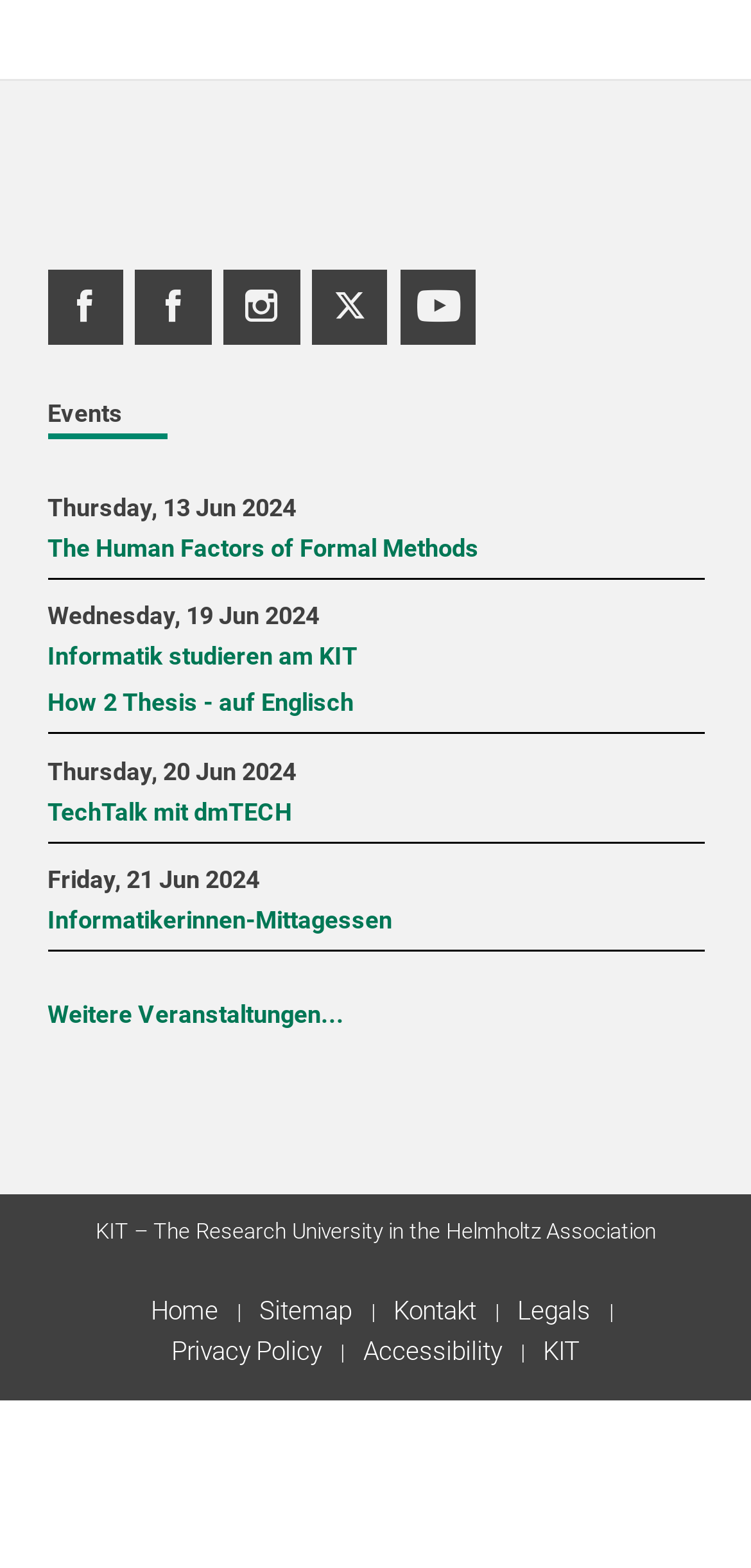Based on the description "Informatik studieren am KIT", find the bounding box of the specified UI element.

[0.063, 0.515, 0.937, 0.537]